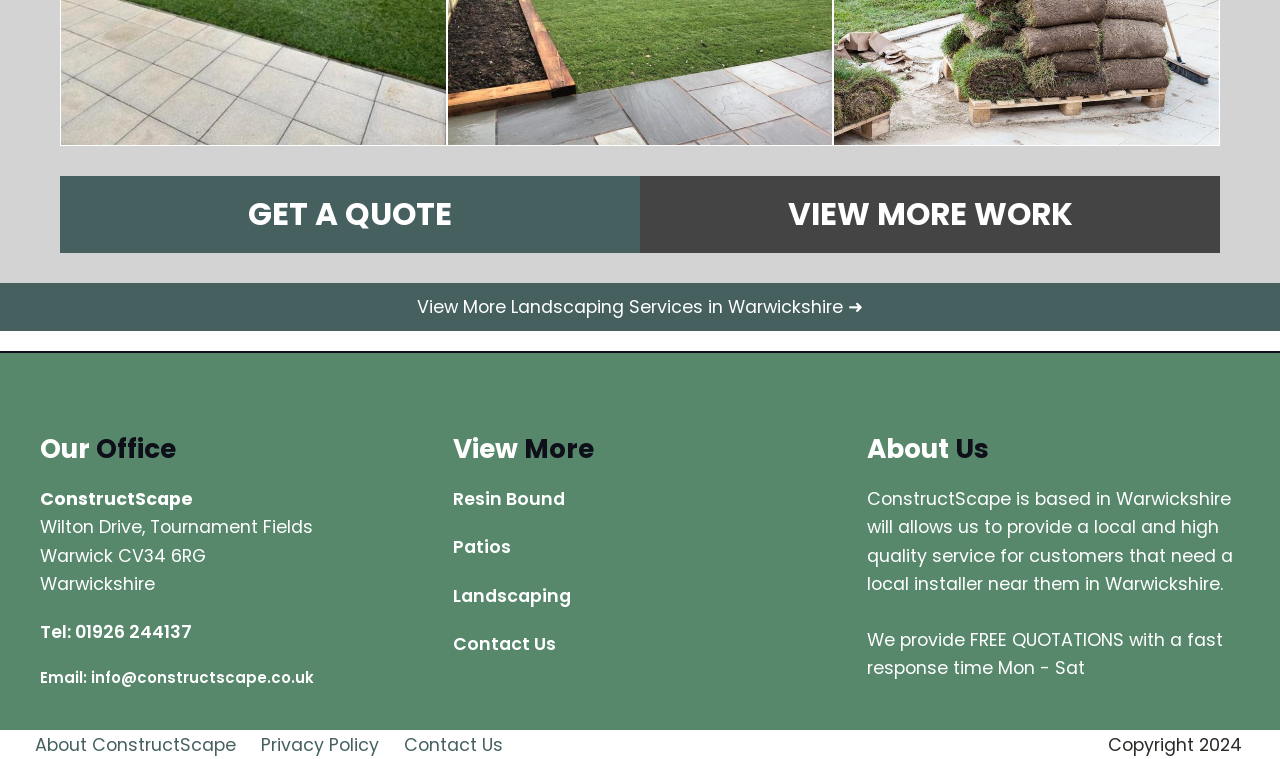Could you locate the bounding box coordinates for the section that should be clicked to accomplish this task: "Call the office".

[0.031, 0.814, 0.15, 0.851]